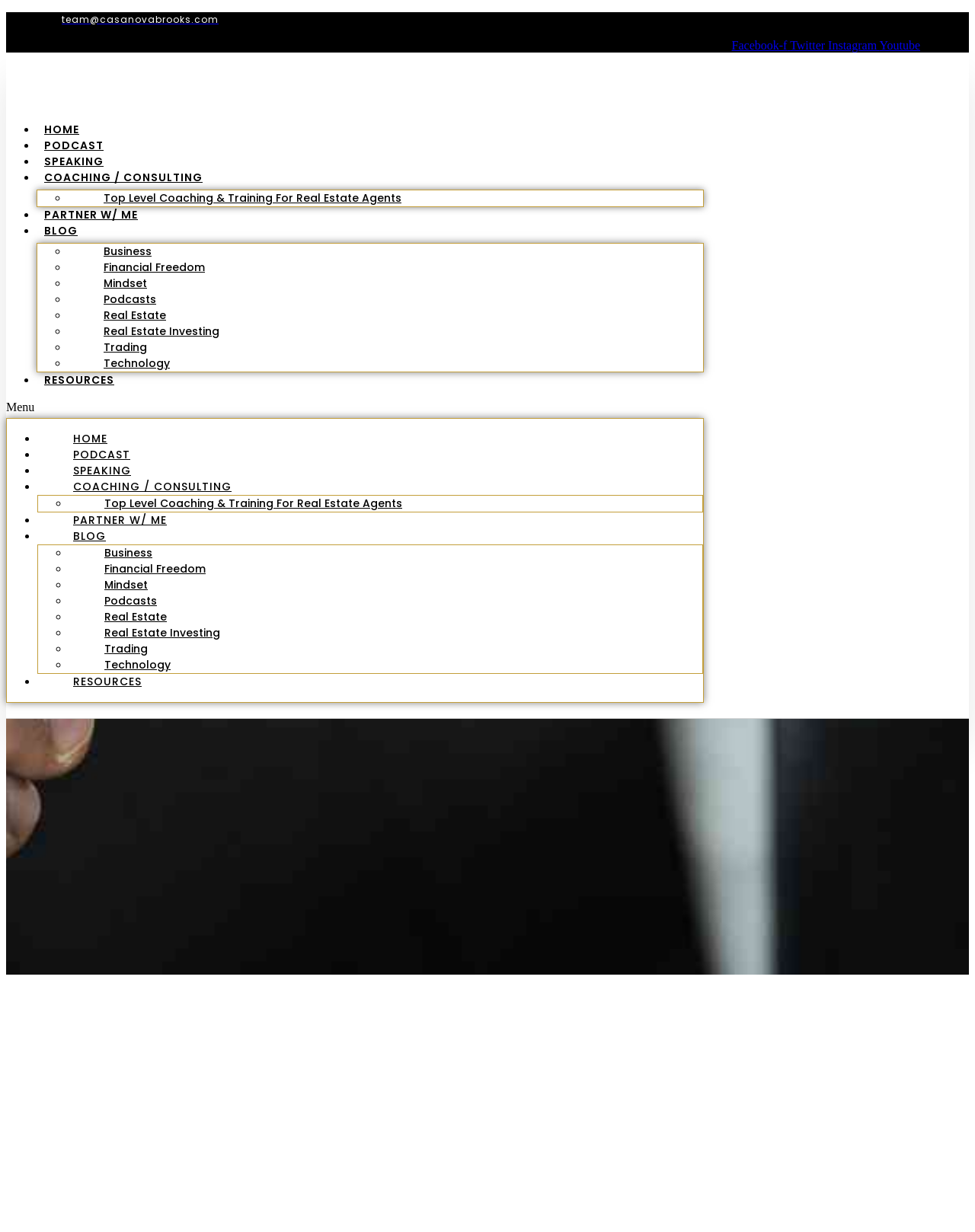Give a detailed explanation of the elements present on the webpage.

This webpage is about the pros and cons of being a real estate agent. At the top left, there is a "Skip to content" link. Below it, there is a list of contact information, including an email address and social media links to Facebook, Twitter, Instagram, and Youtube. 

To the right of the contact information, there is a navigation menu with links to different sections of the website, including "HOME", "PODCAST", "SPEAKING", "COACHING / CONSULTING", "PARTNER W/ ME", and "BLOG". 

Below the navigation menu, there is a section with a list of links categorized by topics, including "Top Level Coaching & Training For Real Estate Agents", "Business", "Financial Freedom", "Mindset", "Podcasts", "Real Estate", "Real Estate Investing", "Trading", and "Technology". 

At the bottom left, there is a "RESOURCES" link. On the right side of the page, there is a "Menu Toggle" button that can be expanded to show more options.